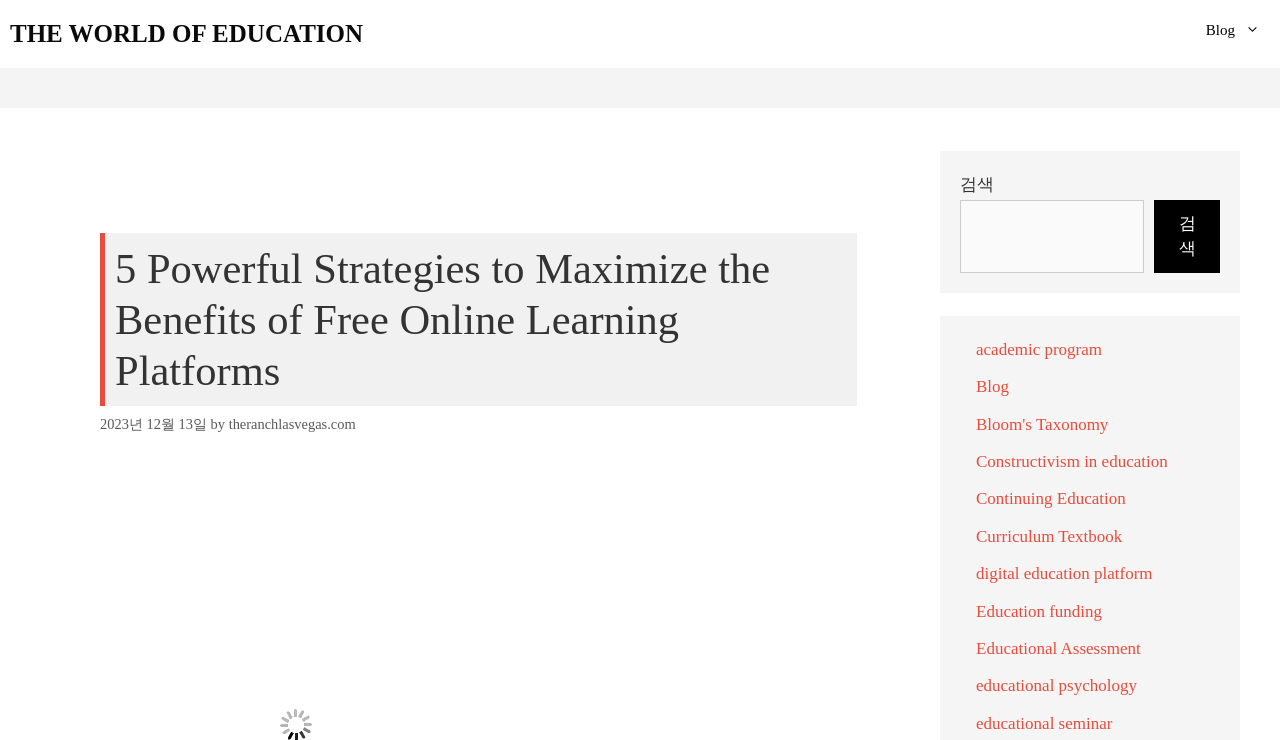What is the date of the article?
We need a detailed and exhaustive answer to the question. Please elaborate.

I found the date of the article by looking at the time element in the content section, which is '2023년 12월 13일'.